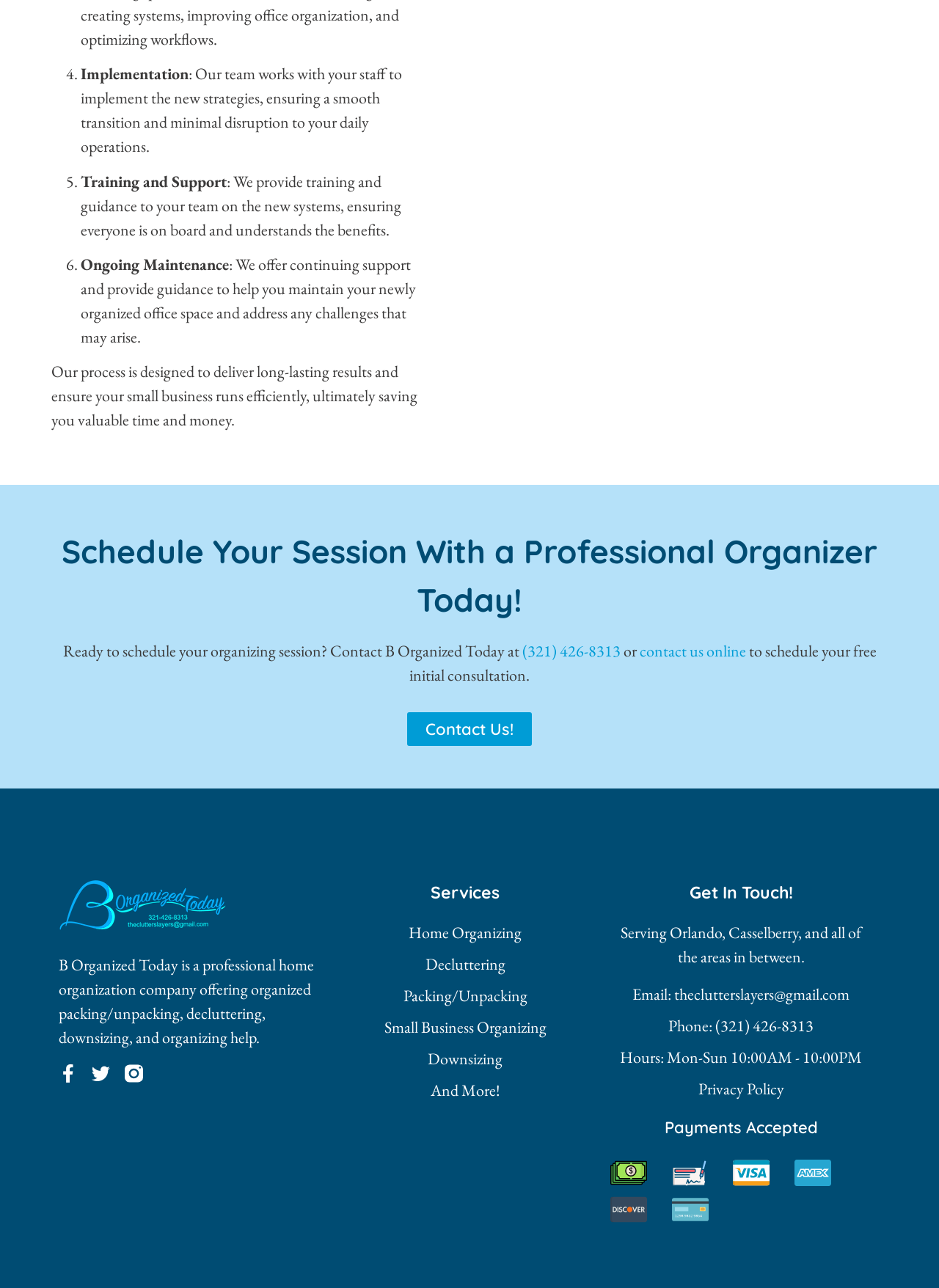How can I contact the company?
Answer the question based on the image using a single word or a brief phrase.

Phone or email